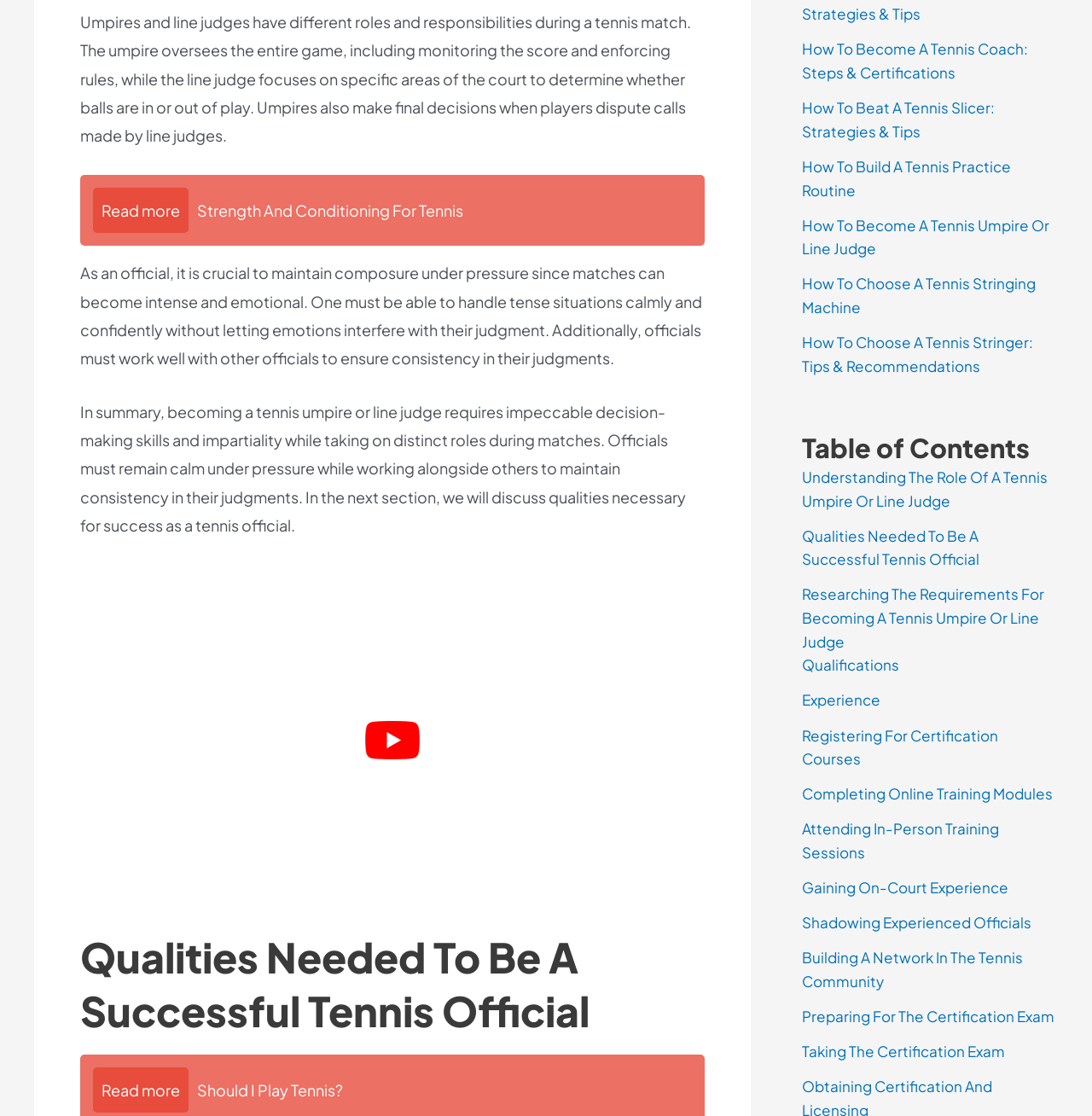Please answer the following question using a single word or phrase: 
What is the role of an umpire in a tennis match?

overseeing the entire game